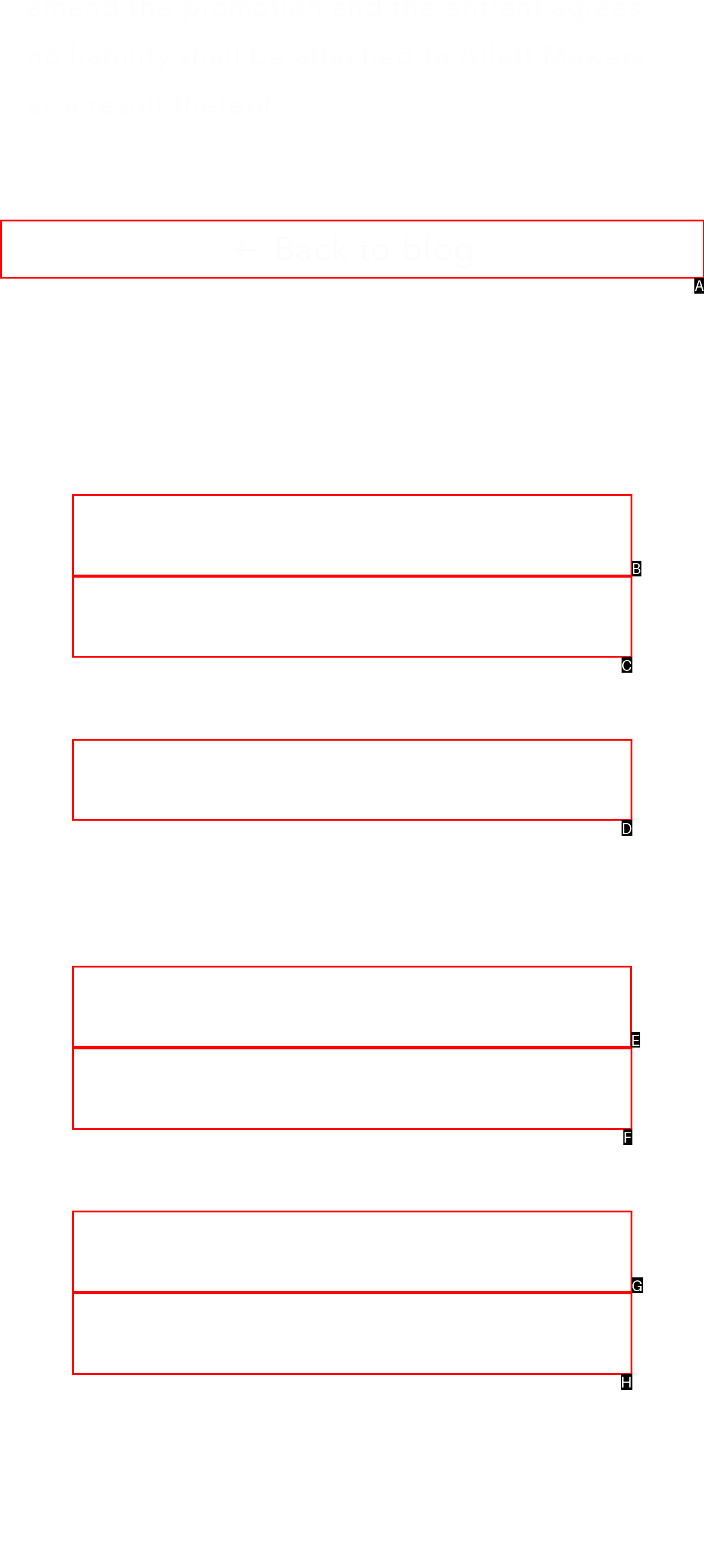Identify the appropriate choice to fulfill this task: request a brochure
Respond with the letter corresponding to the correct option.

E